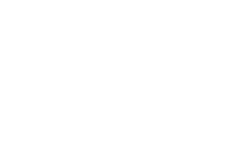Please provide a one-word or phrase answer to the question: 
What is the theme of the issue?

Automotive